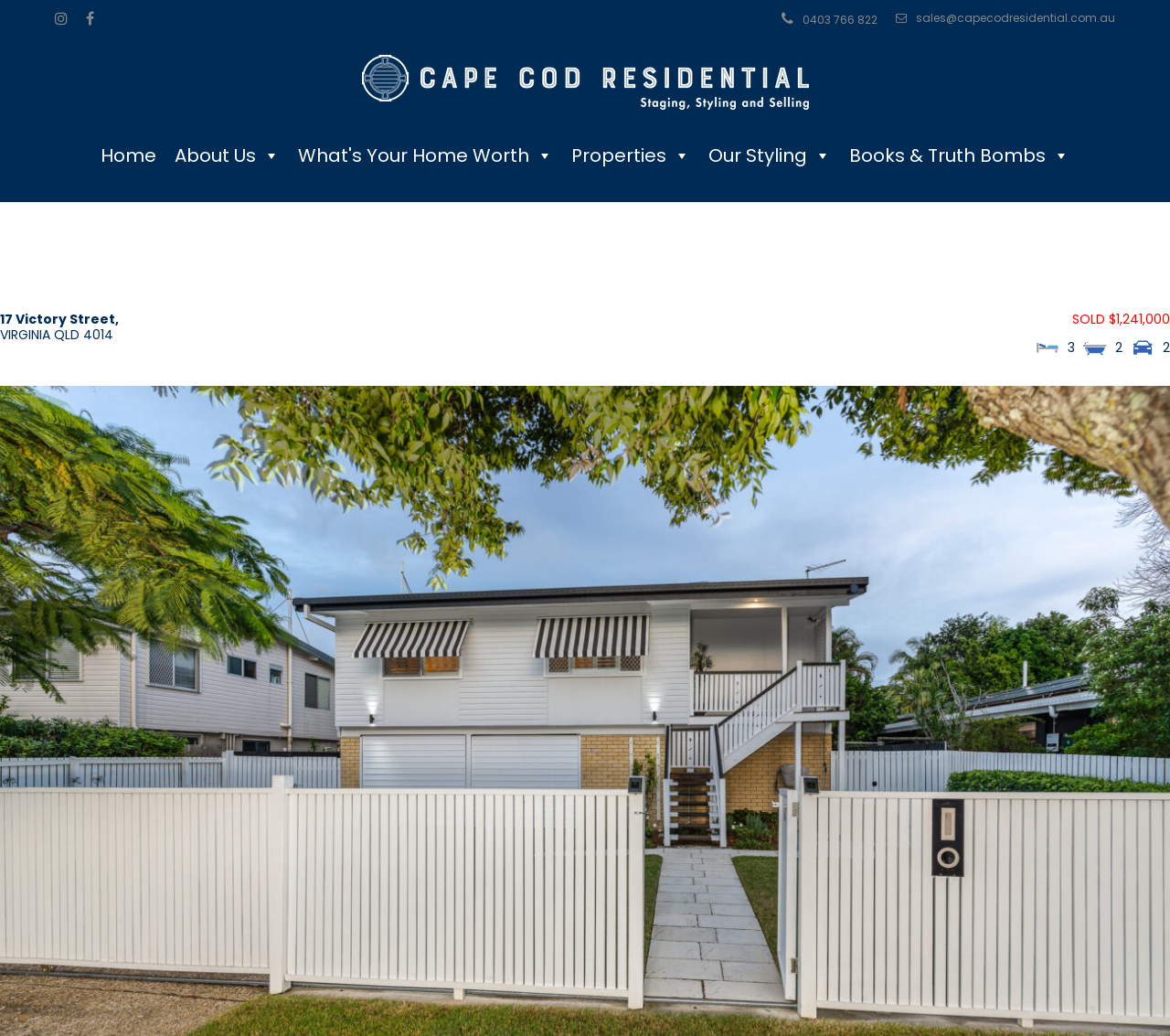What is the website of the real estate agent?
Answer the question with just one word or phrase using the image.

www.capecodresidential.com.au